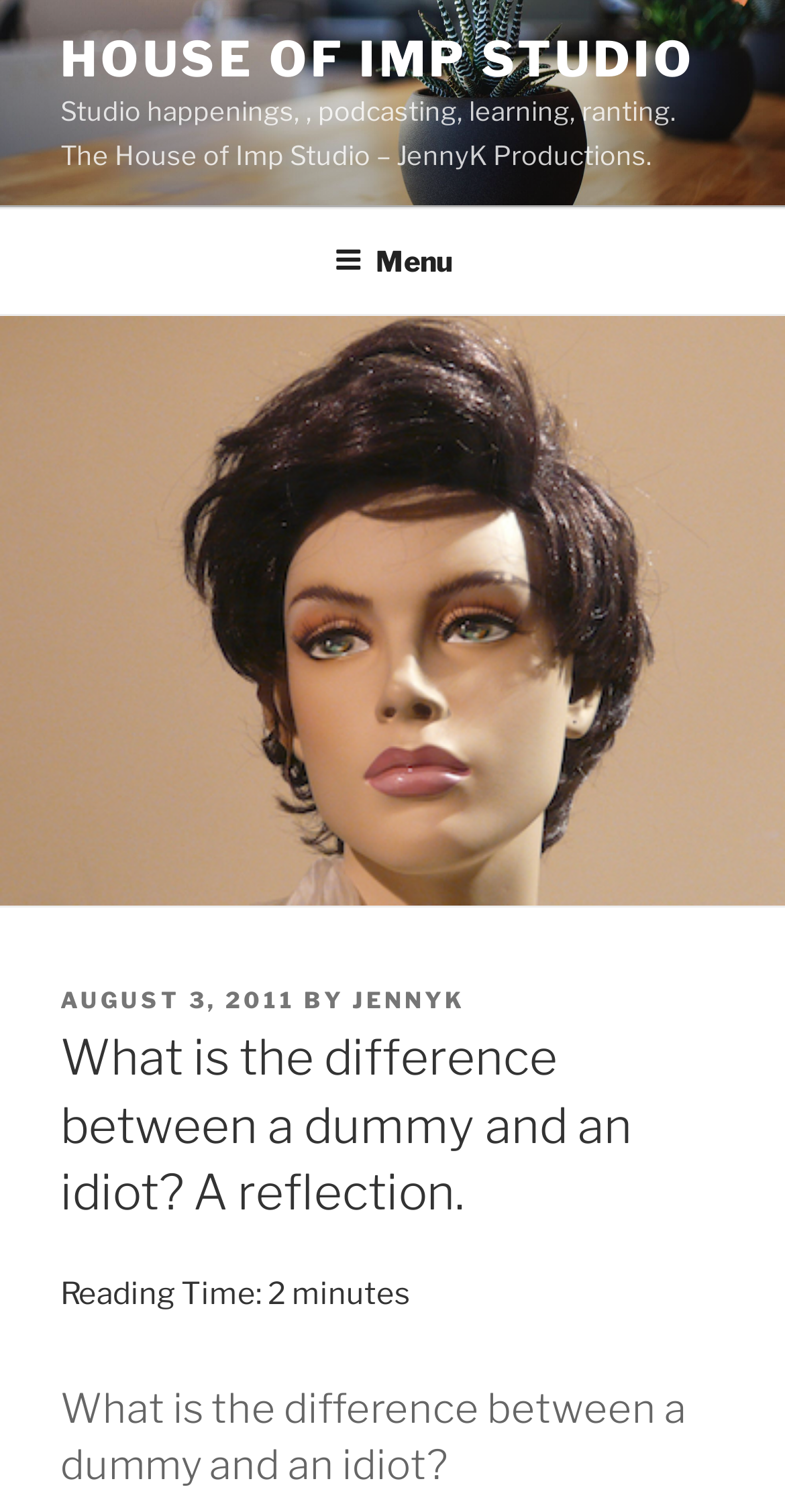What is the type of image on the webpage?
Look at the image and respond to the question as thoroughly as possible.

I found the type of image by looking at the image element, which has a description 'Mannequin woman head'. This suggests that the image on the webpage is a mannequin woman head.